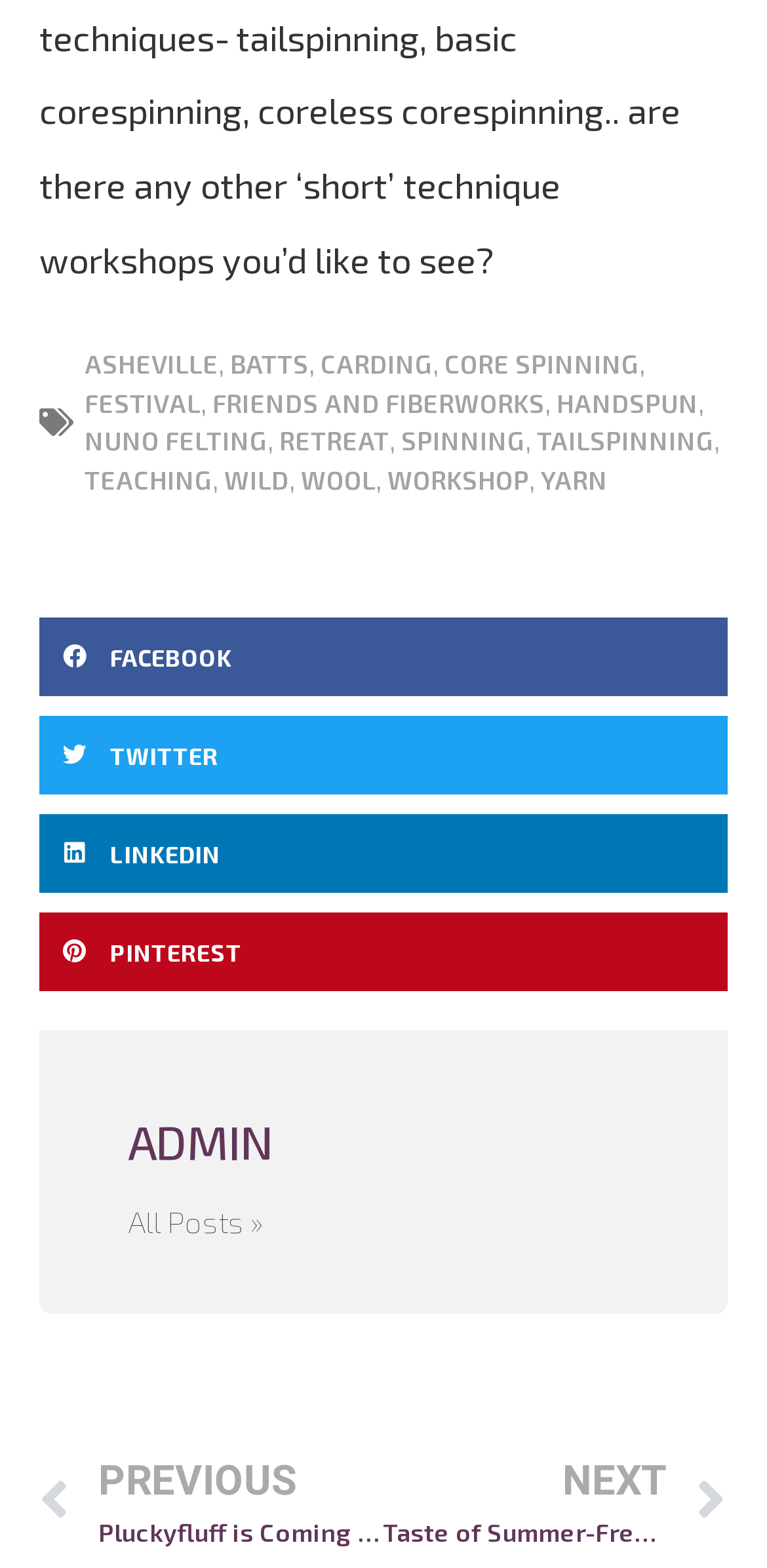Analyze the image and provide a detailed answer to the question: How many social media sharing buttons are there?

There are four social media sharing buttons on the webpage, which are 'Share on facebook', 'Share on twitter', 'Share on linkedin', and 'Share on pinterest'. They are located at the middle of the webpage with bounding boxes of [0.051, 0.394, 0.949, 0.444], [0.051, 0.457, 0.949, 0.507], [0.051, 0.519, 0.949, 0.57], and [0.051, 0.582, 0.949, 0.632] respectively.